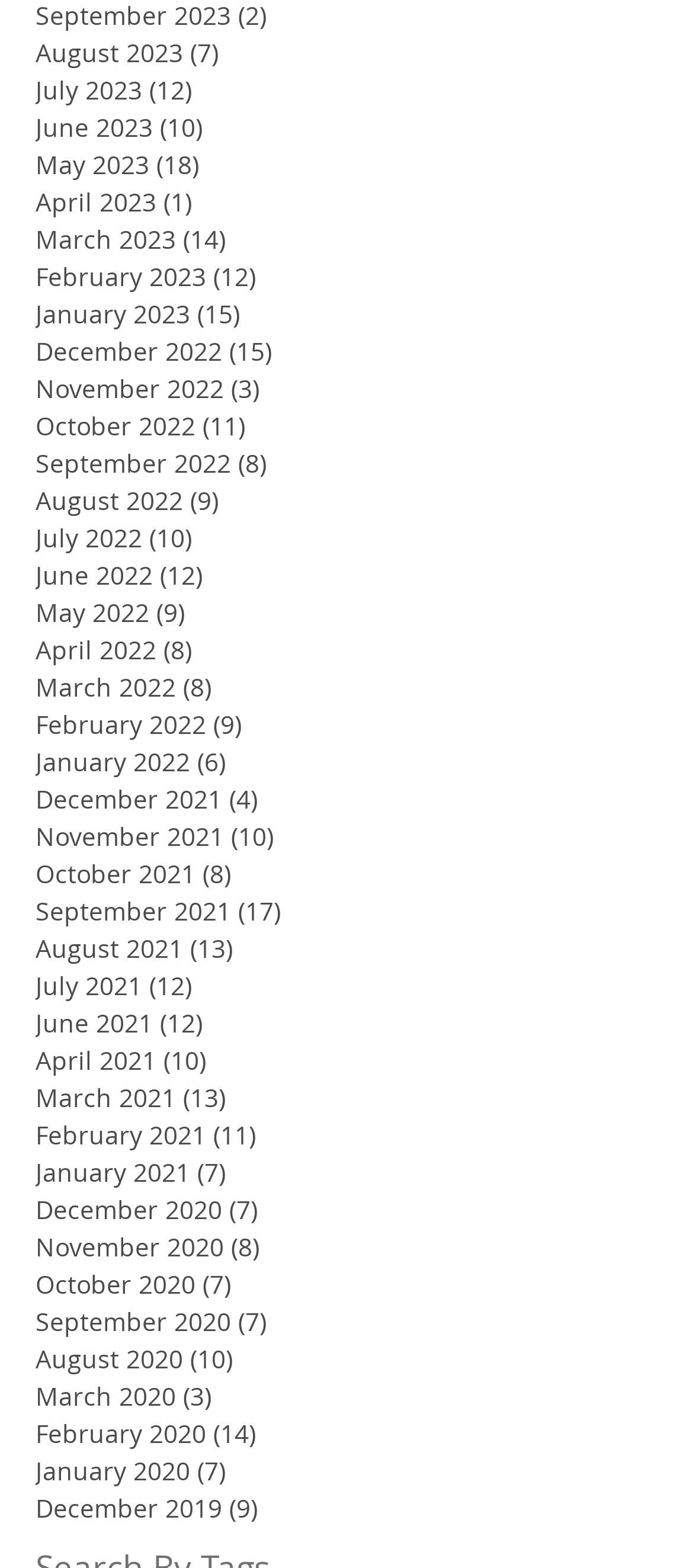What is the most recent month with posts?
Provide a fully detailed and comprehensive answer to the question.

I determined the most recent month with posts by examining the list of links on the webpage, which appear to be organized in reverse chronological order. The first link, 'August 2023 7 posts', suggests that August 2023 is the most recent month with posts.